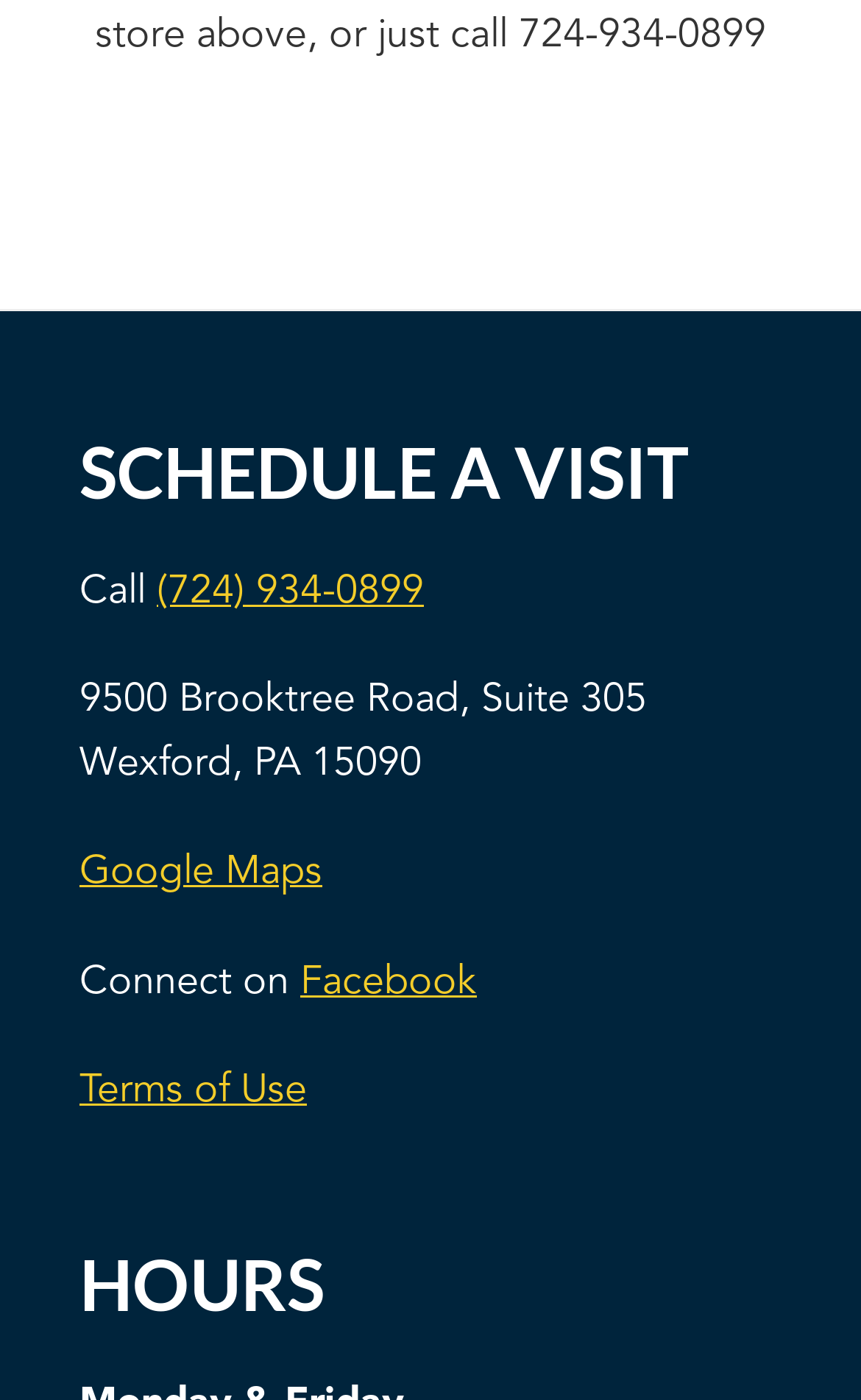What is the address of the location?
Look at the image and provide a detailed response to the question.

I found the address by looking at the section that says 'SCHEDULE A VISIT' and finding the static text that contains the address.